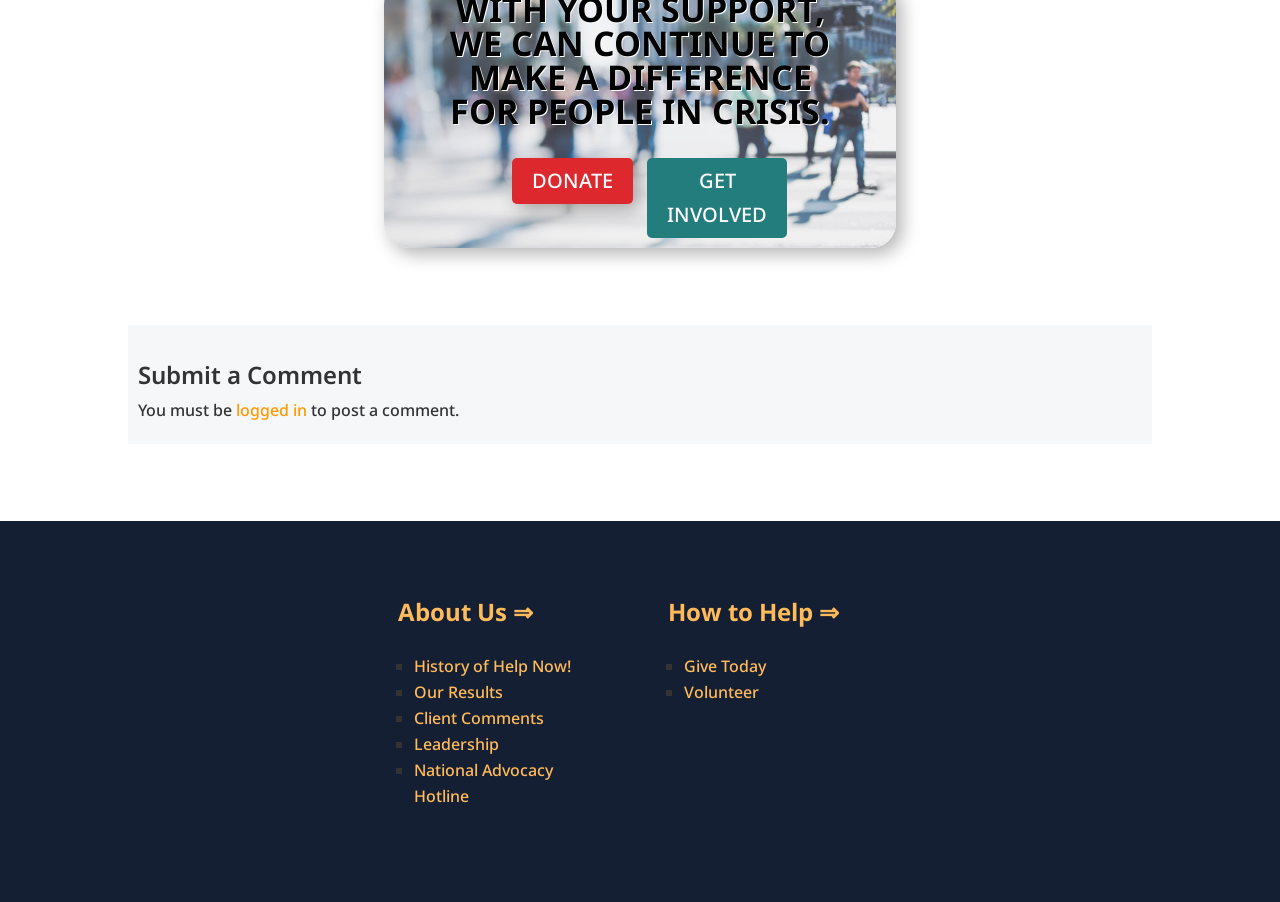Utilize the details in the image to give a detailed response to the question: What is the purpose of the 'Submit a Comment' section?

The 'Submit a Comment' section is located at the top-middle of the webpage with a heading 'Submit a Comment' and a static text 'You must be logged in to post a comment.' This section is intended for users to post their comments, but they need to be logged in to do so.